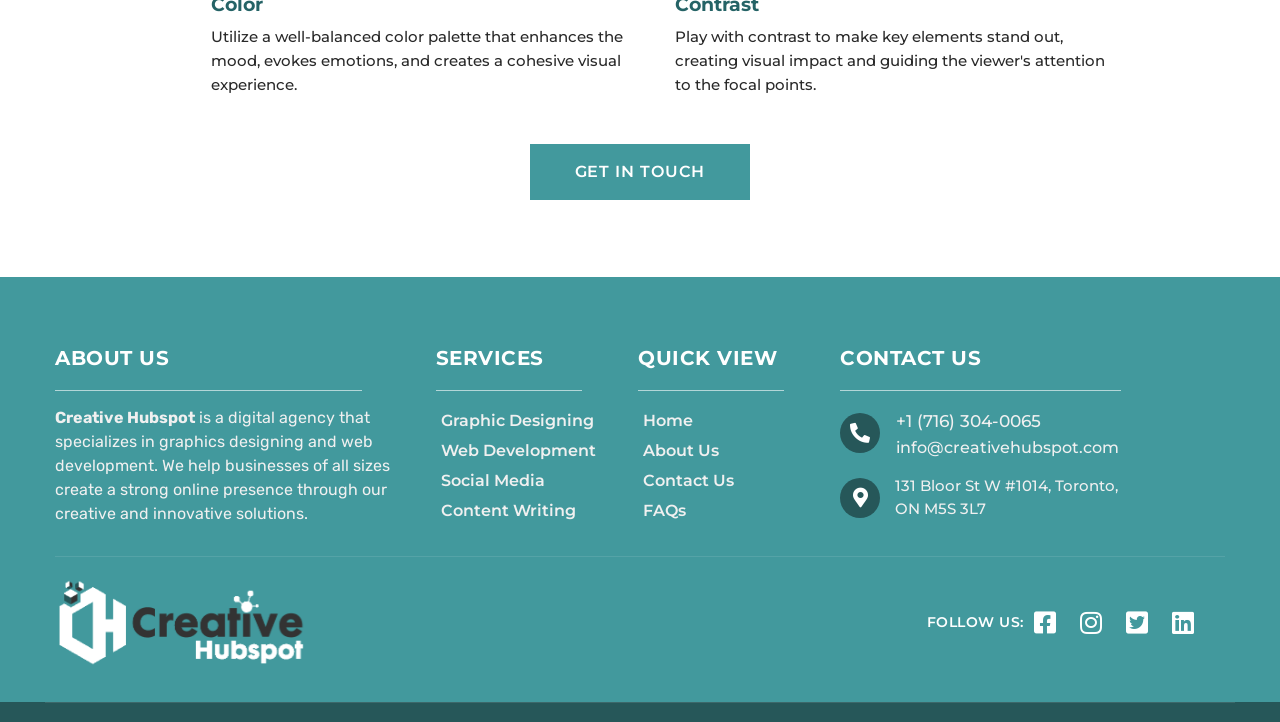Respond to the following query with just one word or a short phrase: 
What is the address of the agency?

131 Bloor St W #1014, Toronto, ON M5S 3L7